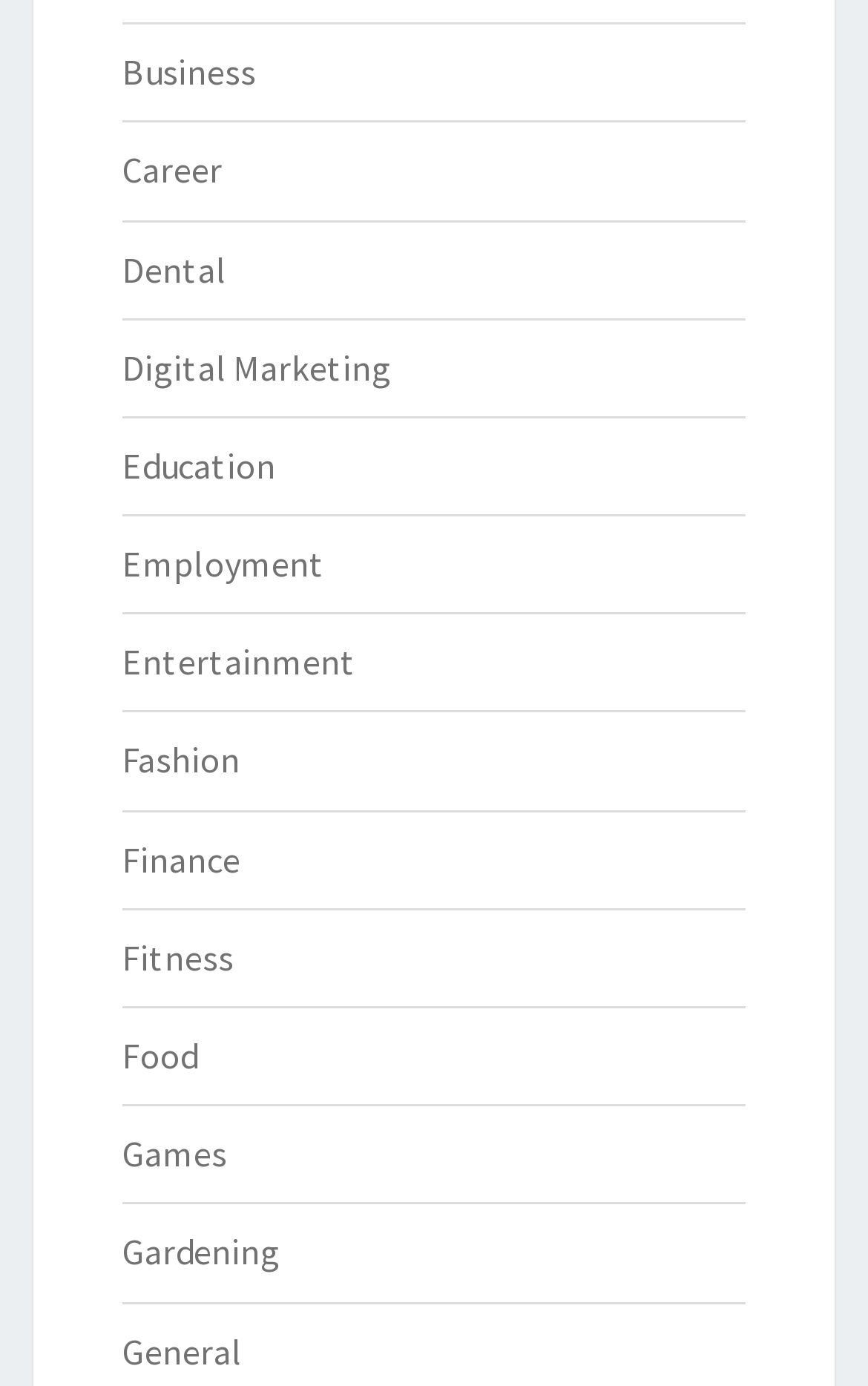Please provide the bounding box coordinates for the element that needs to be clicked to perform the instruction: "Click on Services". The coordinates must consist of four float numbers between 0 and 1, formatted as [left, top, right, bottom].

None